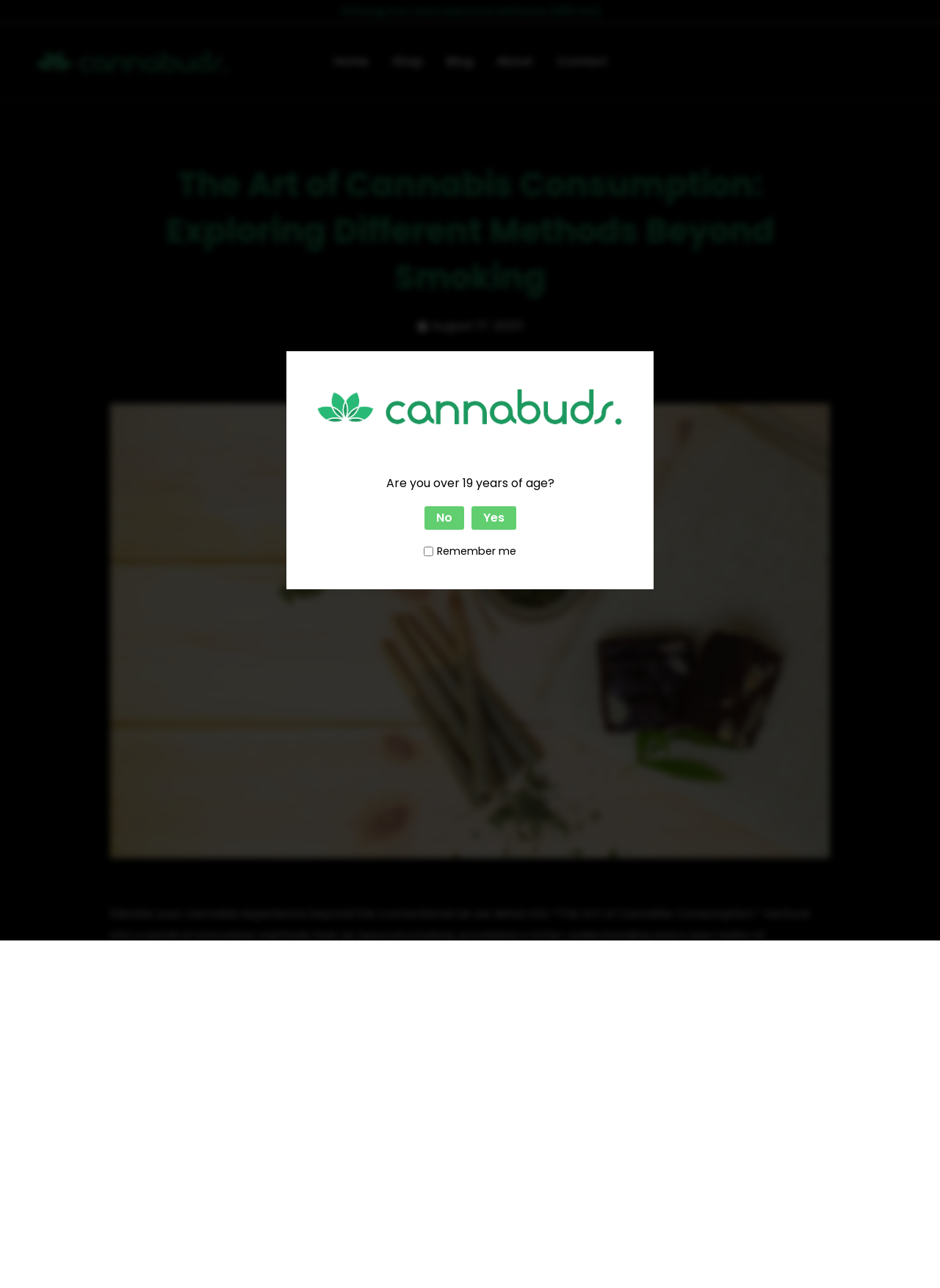Describe all the key features and sections of the webpage thoroughly.

The webpage is focused on the art of cannabis consumption, with a prominent age verification dialog at the top, which includes an image of "Cannabuds", a question asking if the user is over 19 years old, and buttons to respond "Yes" or "No". Below this dialog, there is a notification about free same-day local deliveries with a minimum order of $69.

At the top left, there is a link to "Cannabuds", and a navigation menu with links to "Home", "Shop", "Blog", "About", and "Contact". 

The main content of the page is divided into sections, starting with a heading that reads "The Art of Cannabis Consumption: Exploring Different Methods Beyond Smoking". Below this, there is a link to a date, "August 17, 2023", and a brief introduction to the topic, which invites readers to explore cannabis consumption methods beyond smoking.

The next section is dedicated to edibles, with a heading "Edibles – A Delicious Alternative". This section provides information about edibles, including how they work and their effects, and suggests visiting a dispensary, such as the Scarborough cannabis dispensary, to explore cannabis-infused treats.